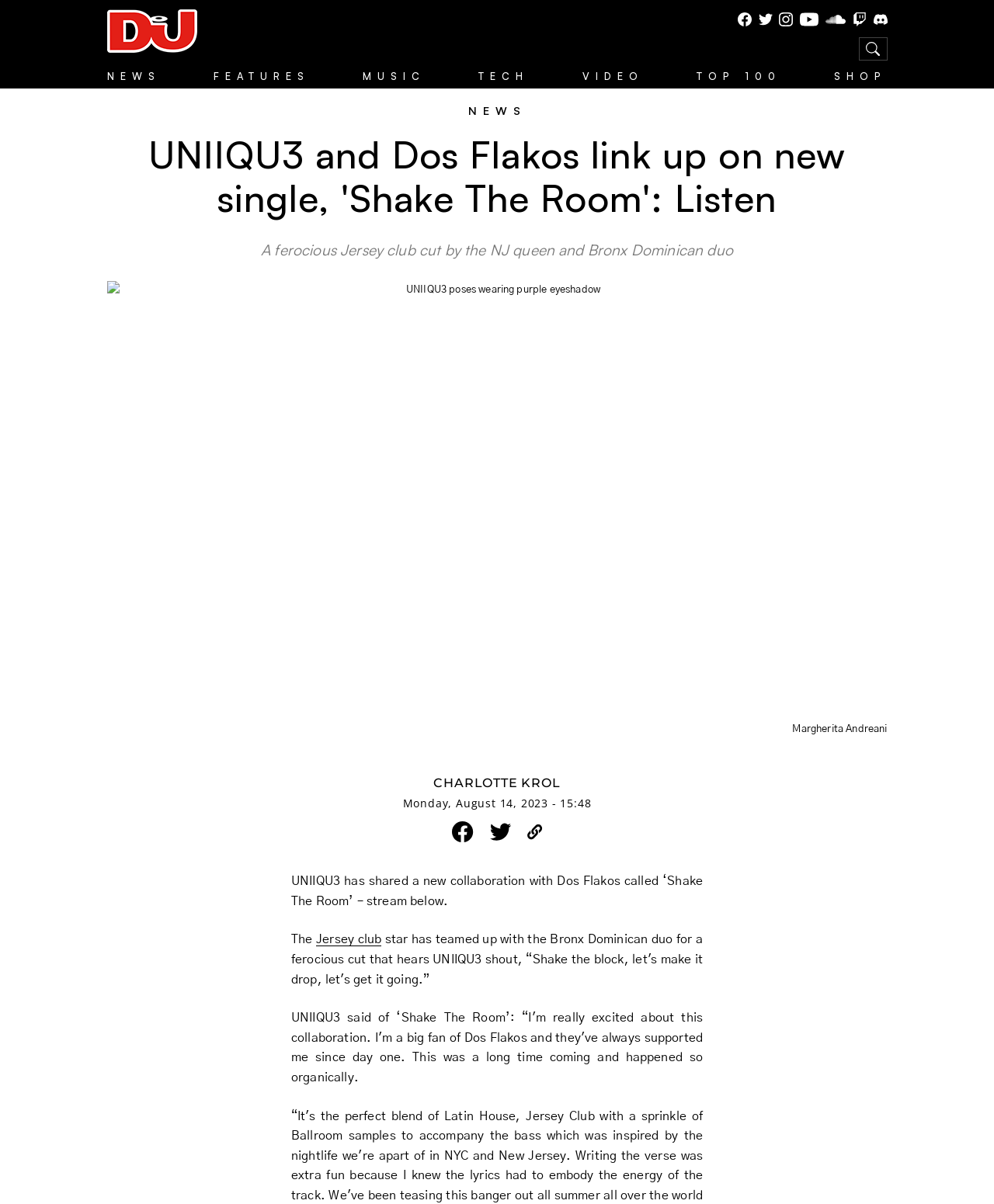Give a complete and precise description of the webpage's appearance.

This webpage is about a music news article featuring UNIIQU3 and Dos Flakos' new single, 'Shake The Room'. At the top, there is a navigation menu with links to 'NEWS', 'FEATURES', 'MUSIC', 'TECH', 'VIDEO', and 'SHOP'. Below the navigation menu, there is a header section with links to DJMag's social media profiles, including Facebook, Twitter, Instagram, YouTube, SoundCloud, and Twitch.

On the left side of the page, there is a search box with a 'Search' button. Above the search box, there is a label 'SOME LABEL'. On the right side of the page, there is a section with a 'TOP 100' label.

The main content of the page is an article about UNIIQU3 and Dos Flakos' new single. The article title is 'UNIIQU3 and Dos Flakos link up on new single, 'Shake The Room': Listen'. Below the title, there is a brief description of the single, stating that it is a "ferocious Jersey club cut by the NJ queen and Bronx Dominican duo". 

There is a large image of UNIIQU3 posing with purple eyeshadow, taking up most of the page's width. Below the image, there are credits for the author, Margherita Andreani, and the date of publication, Monday, August 14, 2023. 

The article text is divided into paragraphs, with links to share the article on Facebook and Twitter, as well as a 'Copied to clipboard' button. The text describes the new single, 'Shake The Room', and provides a streaming link. There is also a link to the 'Jersey club' genre.